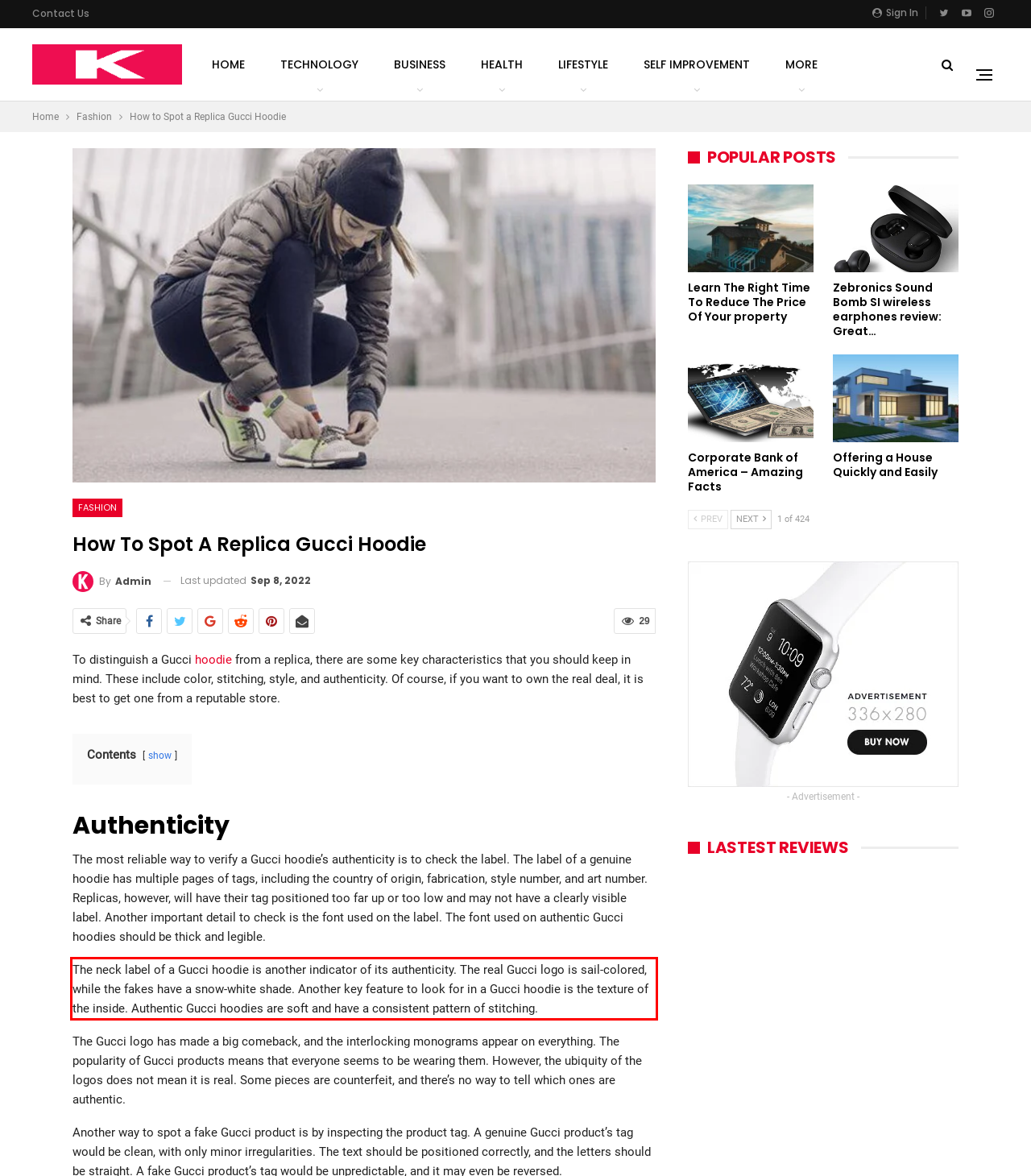Please analyze the screenshot of a webpage and extract the text content within the red bounding box using OCR.

The neck label of a Gucci hoodie is another indicator of its authenticity. The real Gucci logo is sail-colored, while the fakes have a snow-white shade. Another key feature to look for in a Gucci hoodie is the texture of the inside. Authentic Gucci hoodies are soft and have a consistent pattern of stitching.